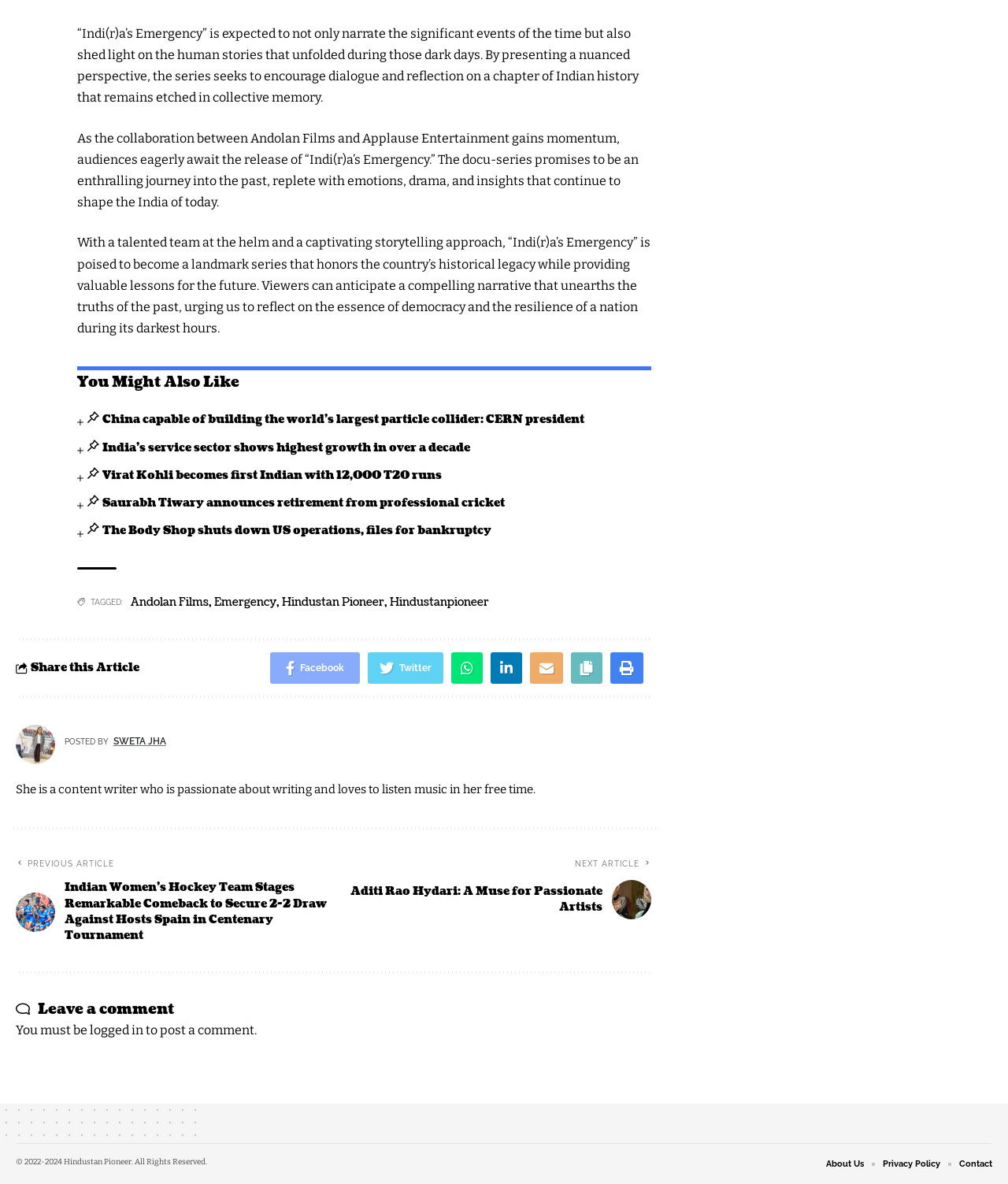Locate the bounding box coordinates of the area to click to fulfill this instruction: "Share this article on Facebook". The bounding box should be presented as four float numbers between 0 and 1, in the order [left, top, right, bottom].

[0.268, 0.551, 0.357, 0.577]